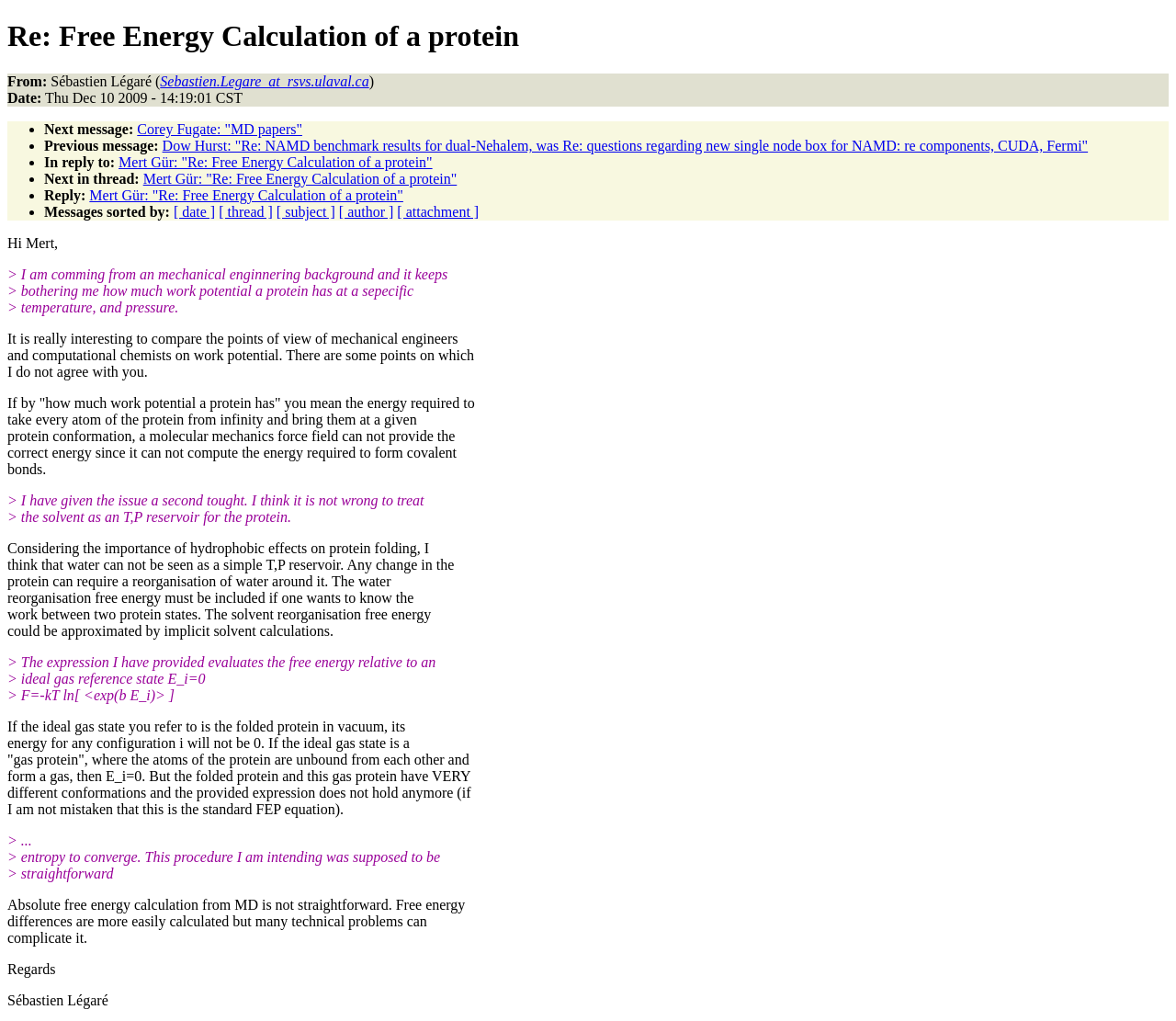Determine the bounding box coordinates for the element that should be clicked to follow this instruction: "View previous message". The coordinates should be given as four float numbers between 0 and 1, in the format [left, top, right, bottom].

[0.038, 0.135, 0.135, 0.15]